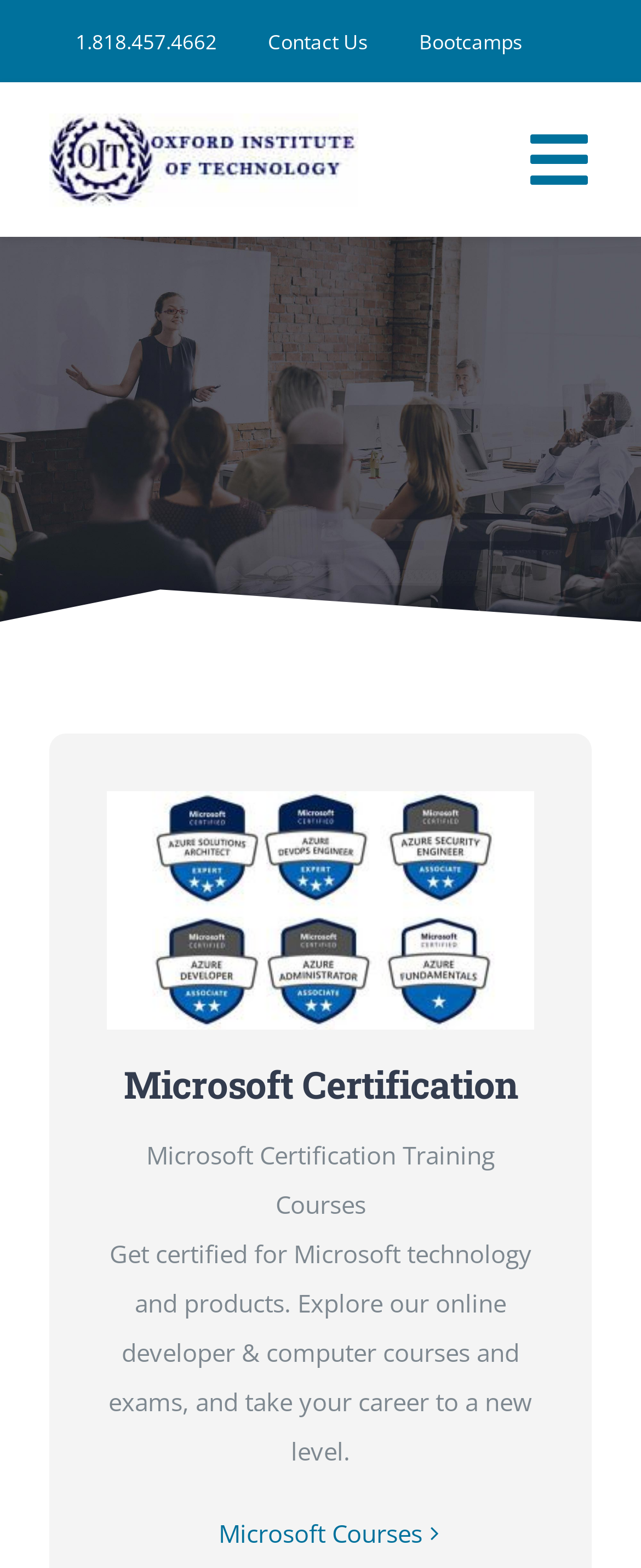Give a one-word or one-phrase response to the question:
What type of training does the website offer?

IT Training